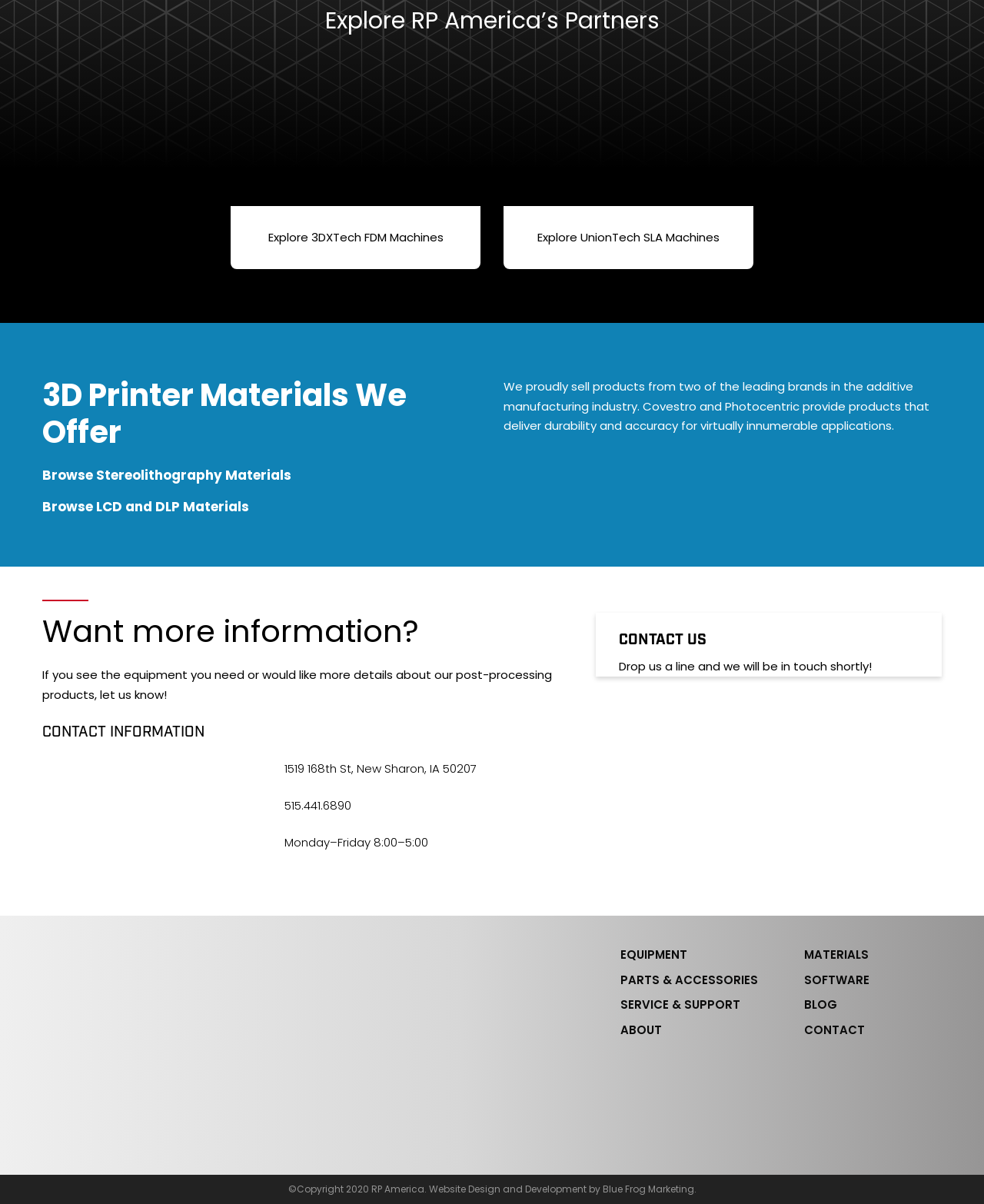Can you find the bounding box coordinates for the element that needs to be clicked to execute this instruction: "Get in touch with RP America"? The coordinates should be given as four float numbers between 0 and 1, i.e., [left, top, right, bottom].

[0.629, 0.524, 0.718, 0.54]